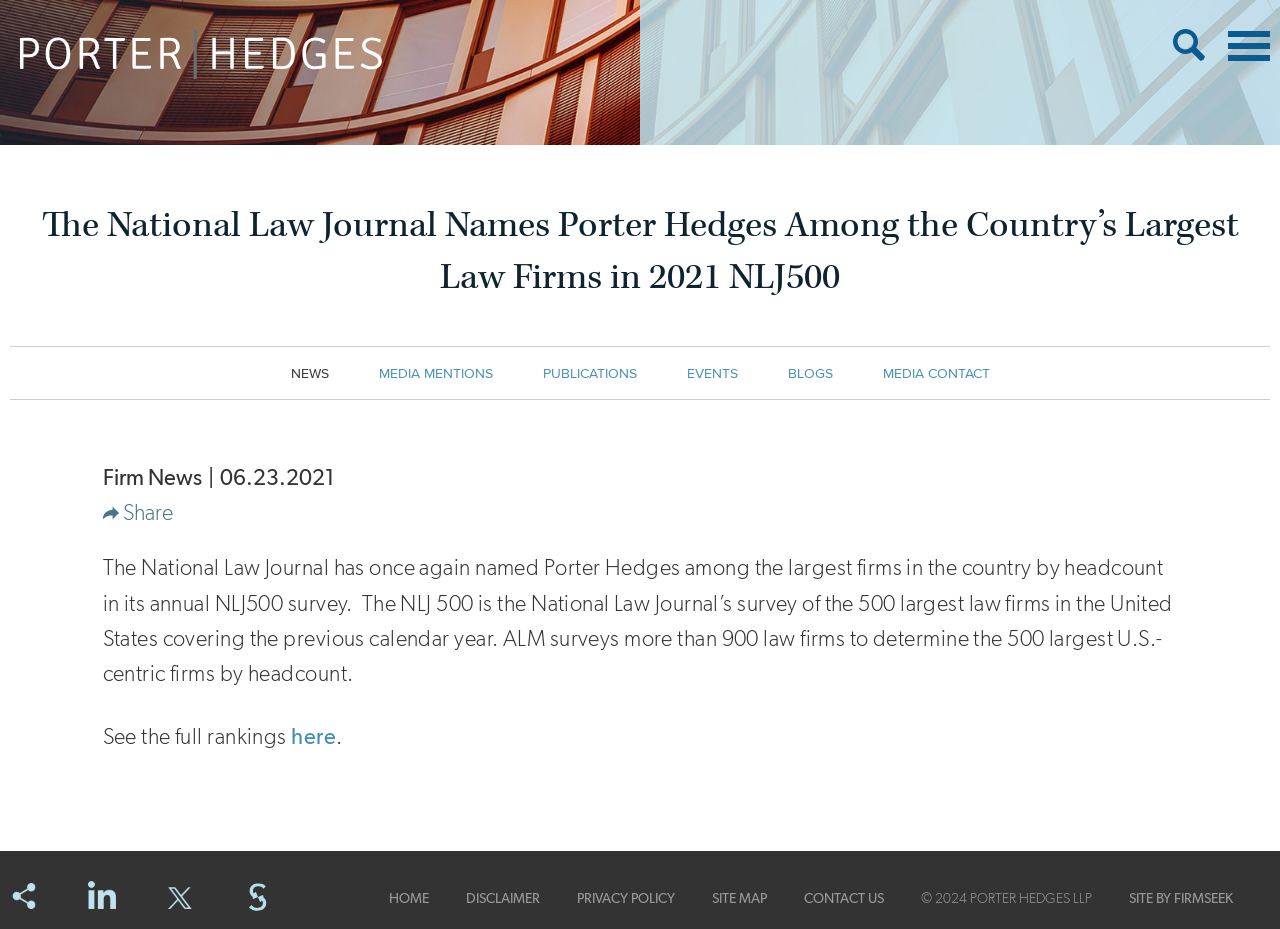Using the provided element description "alt="Porter Hedges LLP"", determine the bounding box coordinates of the UI element.

[0.016, 0.031, 0.298, 0.085]